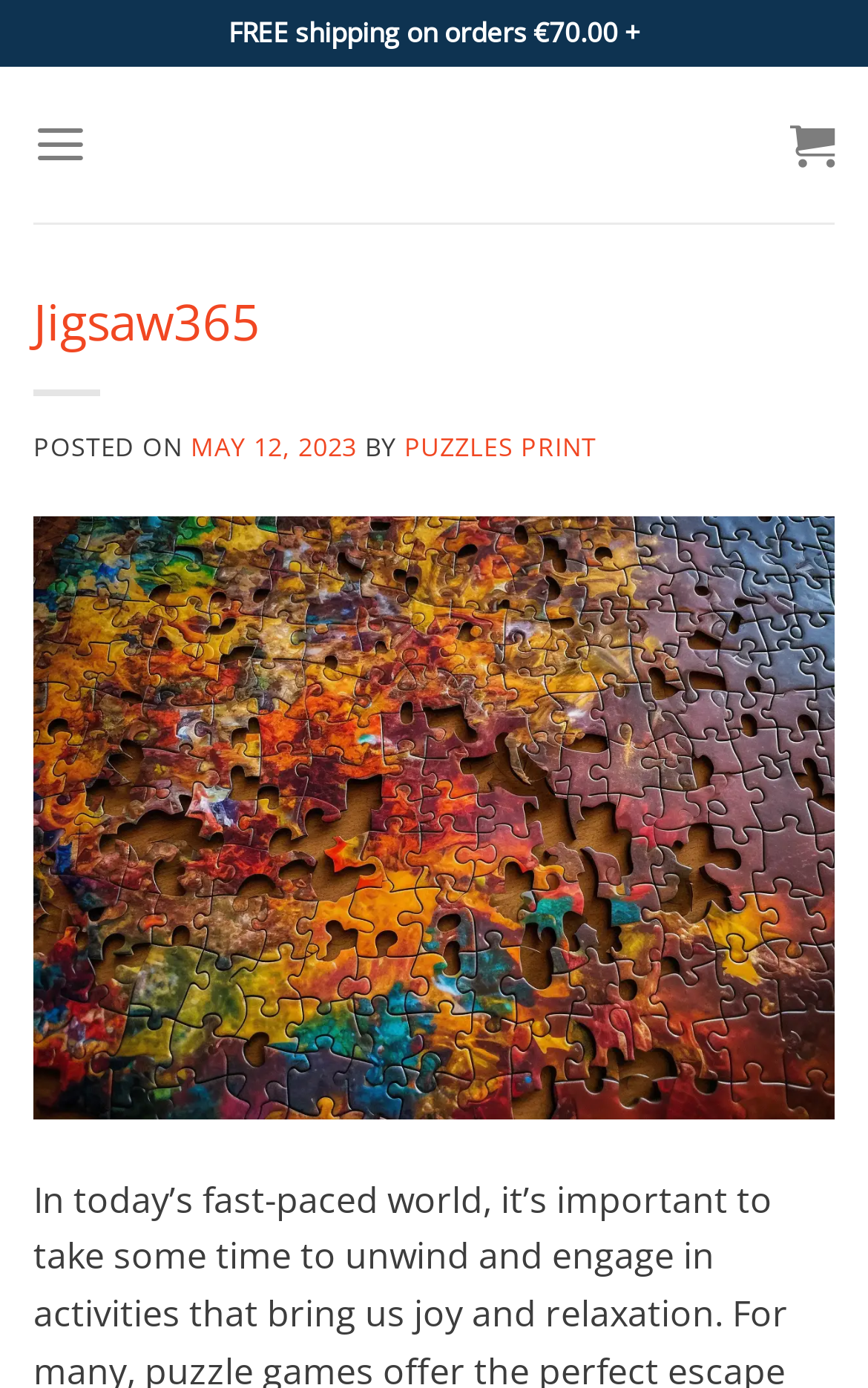Reply to the question with a brief word or phrase: What is the minimum order amount for free shipping?

€70.00